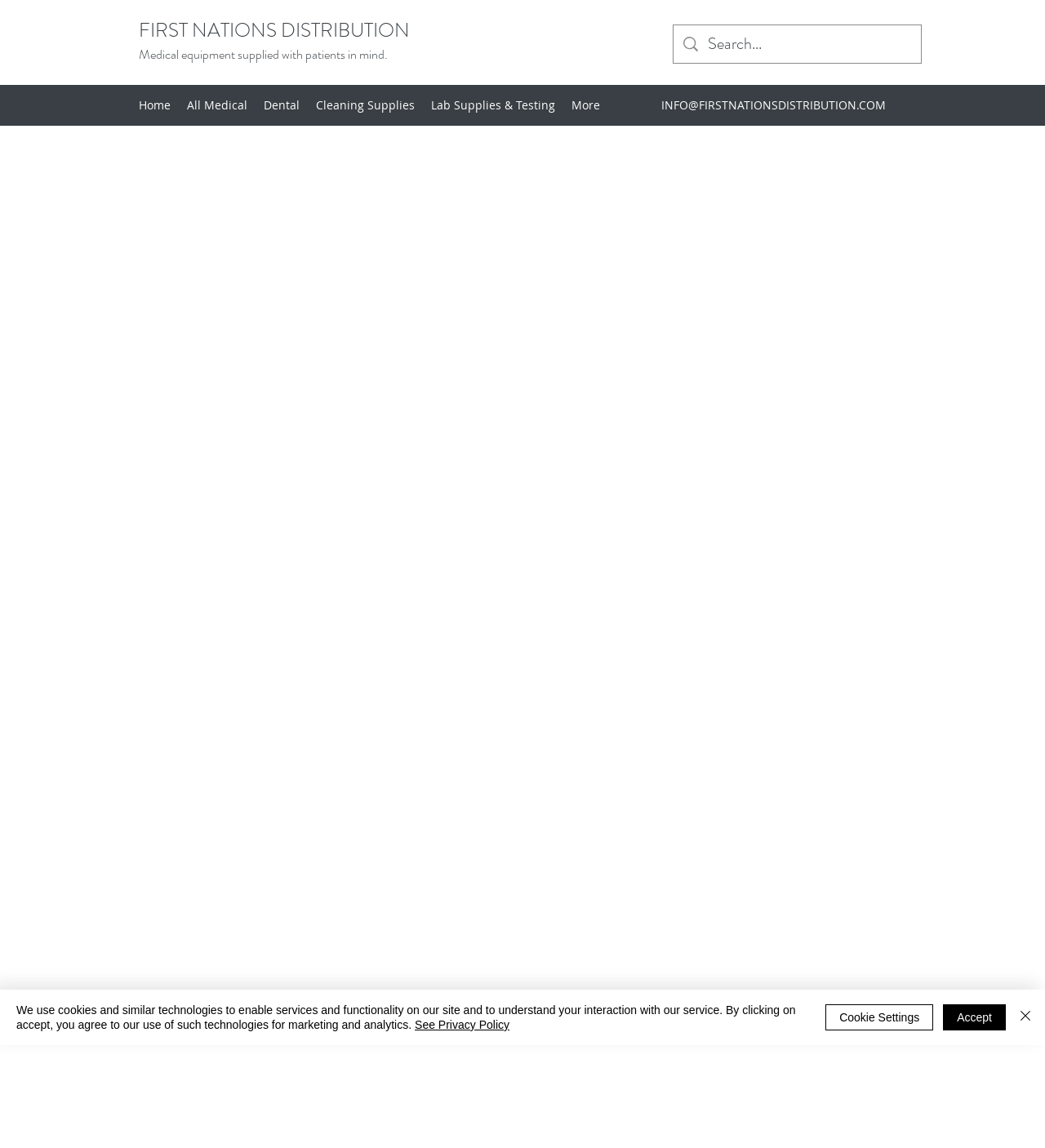What is the email address on the webpage?
Utilize the information in the image to give a detailed answer to the question.

I found a link element on the webpage with the email address 'INFO@FIRSTNATIONSDISTRIBUTION.COM'.